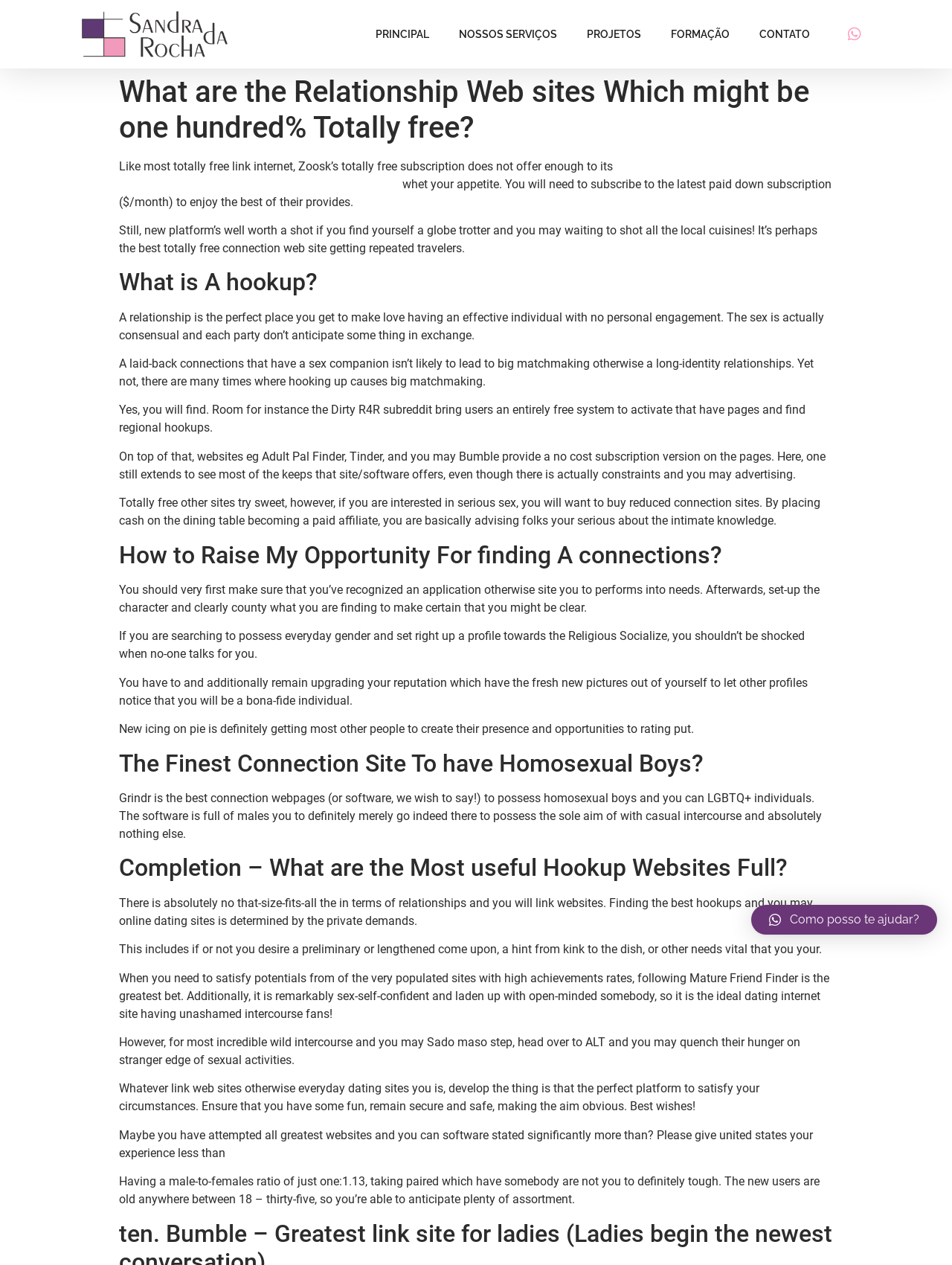What is the importance of setting up a clear profile on a hookup site?
Answer the question with detailed information derived from the image.

According to the webpage, setting up a clear profile on a hookup site is important because it helps to attract like-minded individuals who are looking for the same type of connection. By clearly stating what one is looking for, individuals can increase their chances of finding a compatible match.